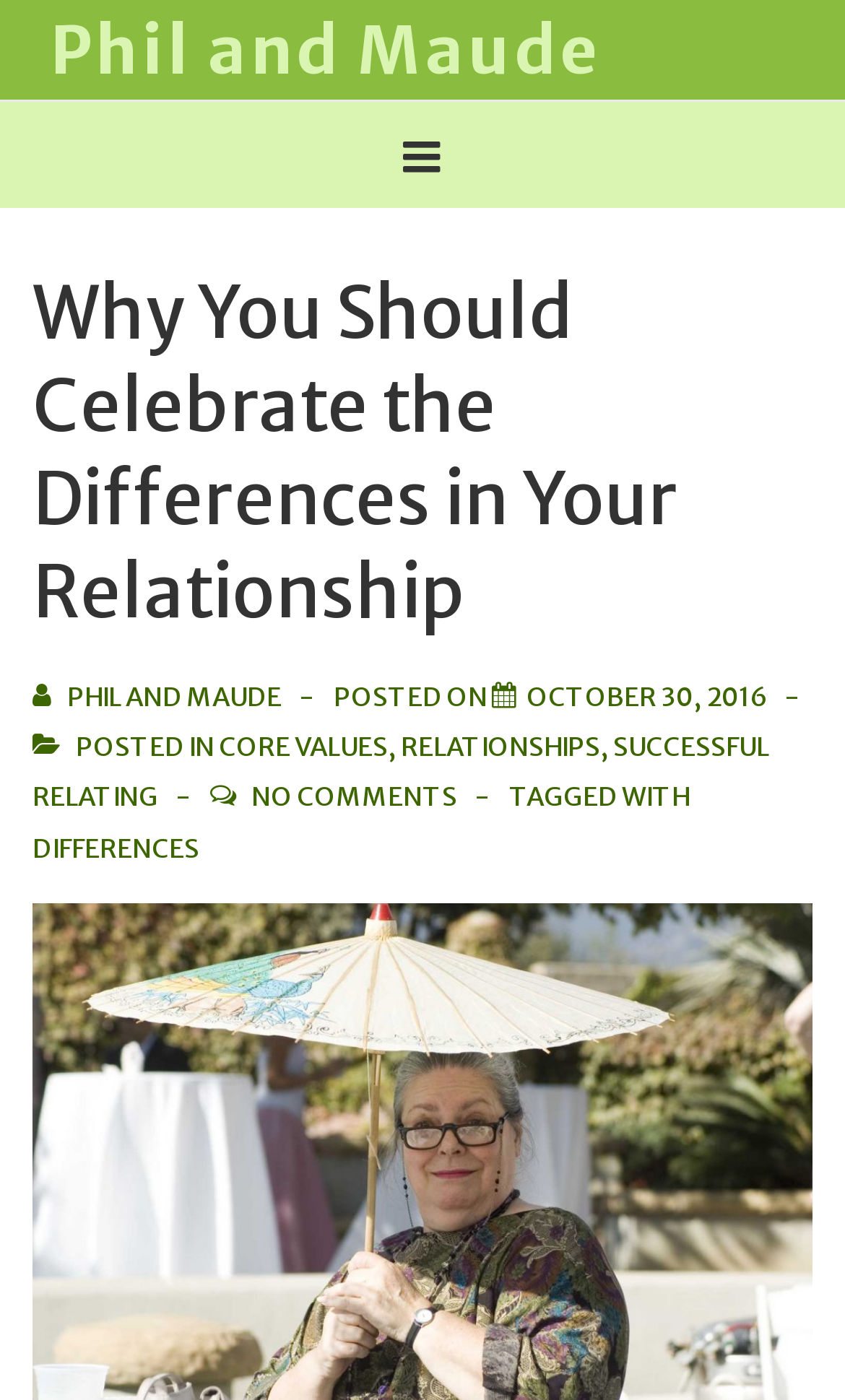What is the category of the post?
From the screenshot, provide a brief answer in one word or phrase.

CORE VALUES, RELATIONSHIPS, SUCCESSFUL RELATING